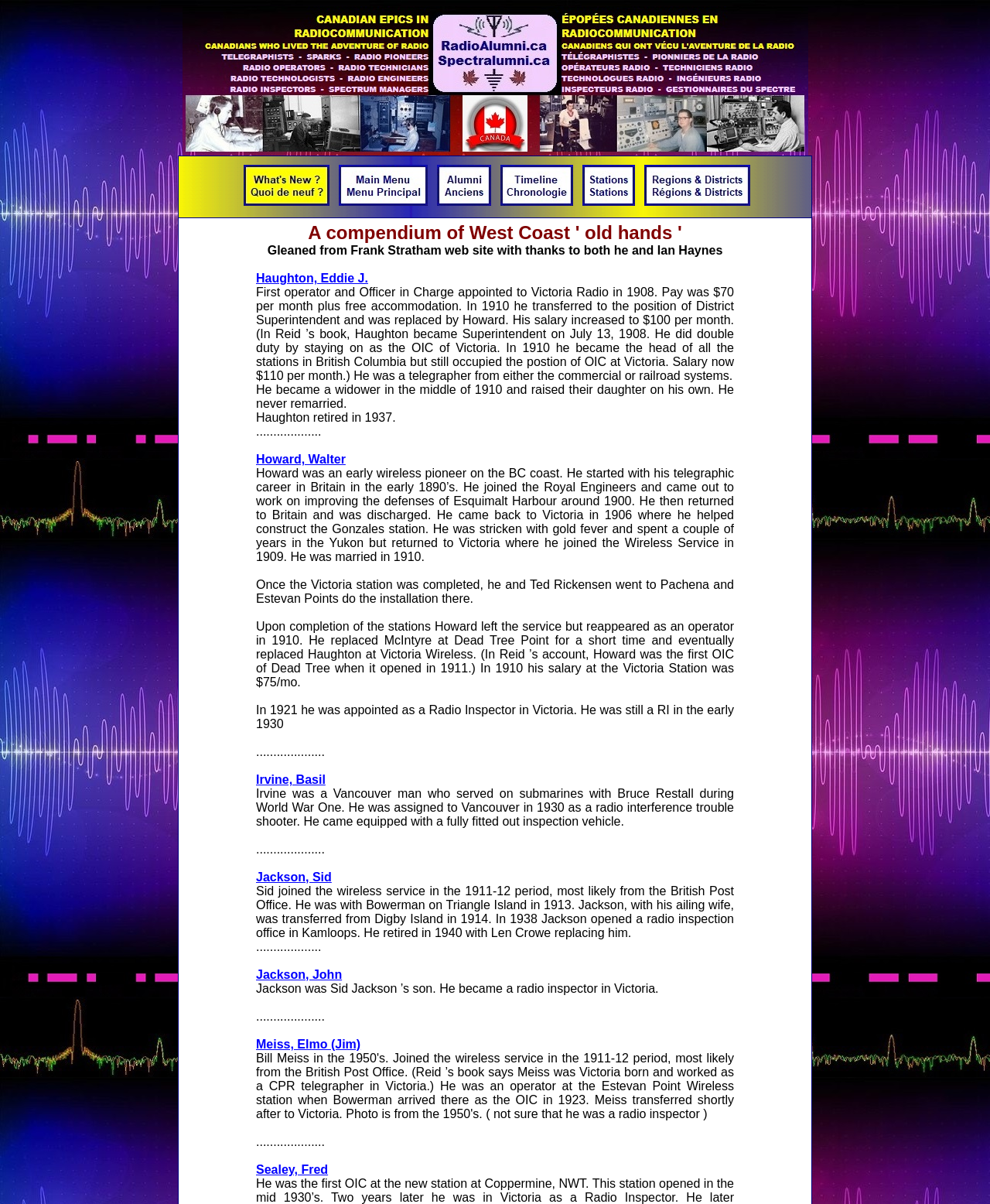How many static texts are in the webpage?
Using the visual information, respond with a single word or phrase.

9